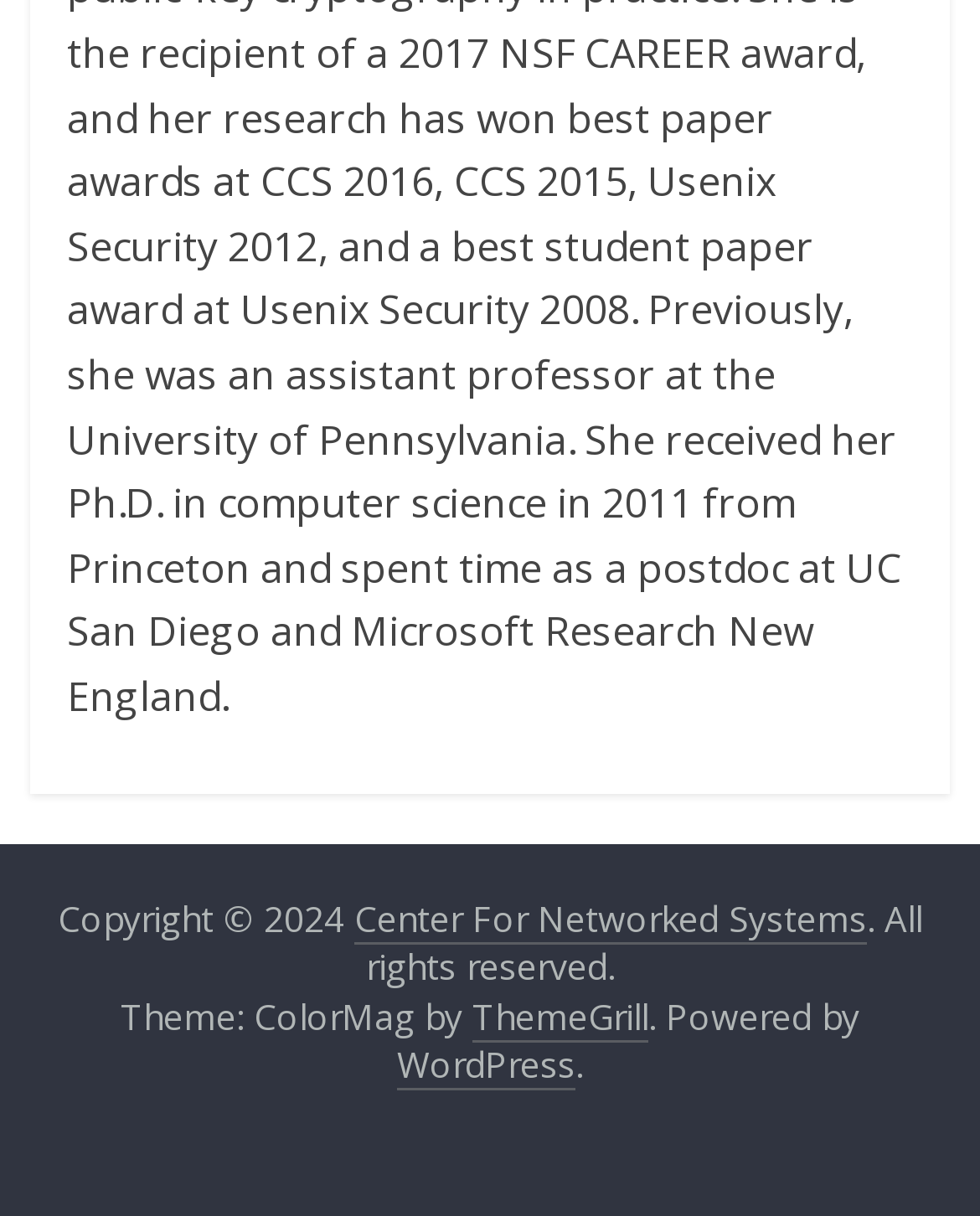What is the name of the theme provider?
Look at the screenshot and respond with a single word or phrase.

ThemeGrill